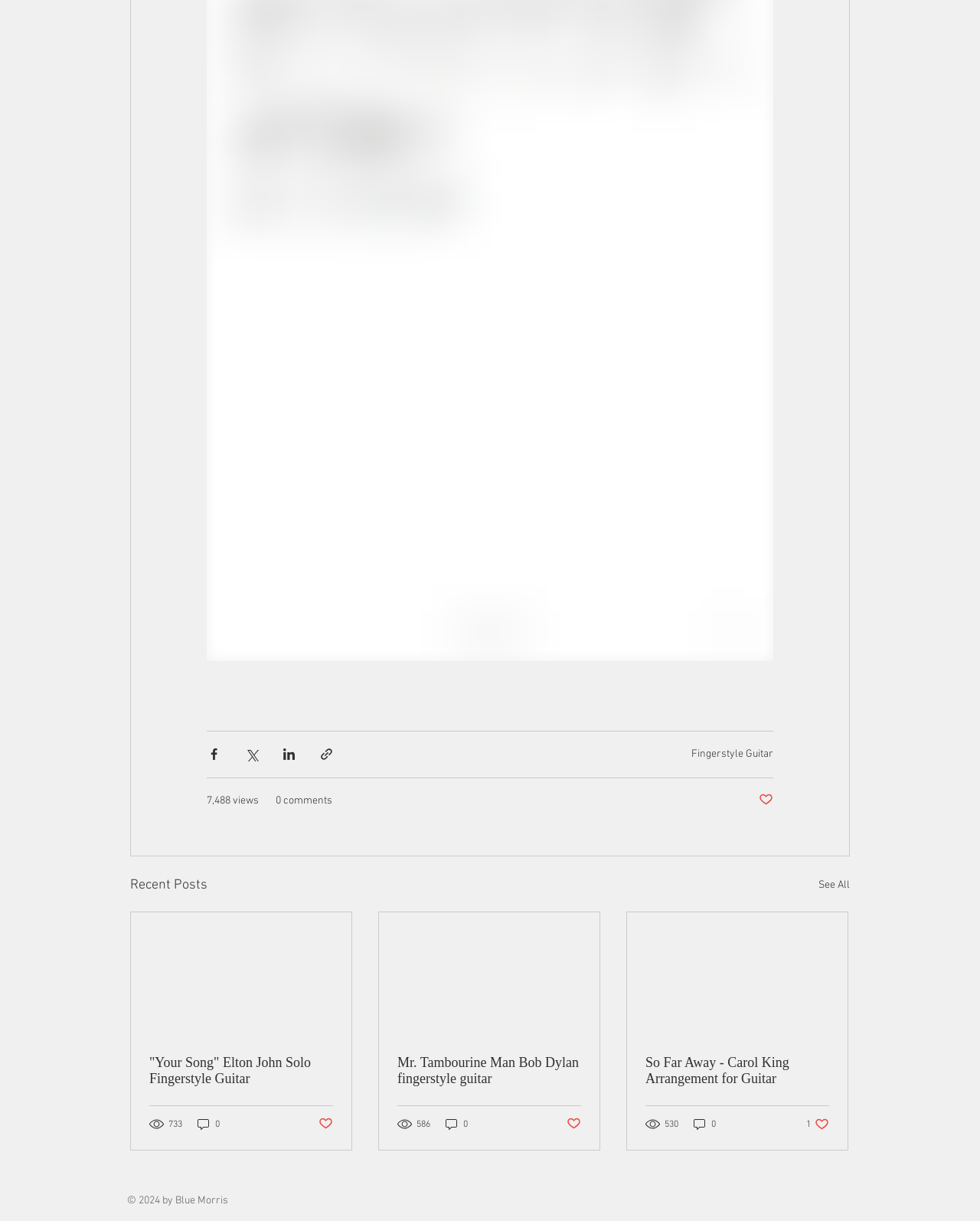Determine the bounding box coordinates for the element that should be clicked to follow this instruction: "Read about who we are". The coordinates should be given as four float numbers between 0 and 1, in the format [left, top, right, bottom].

None